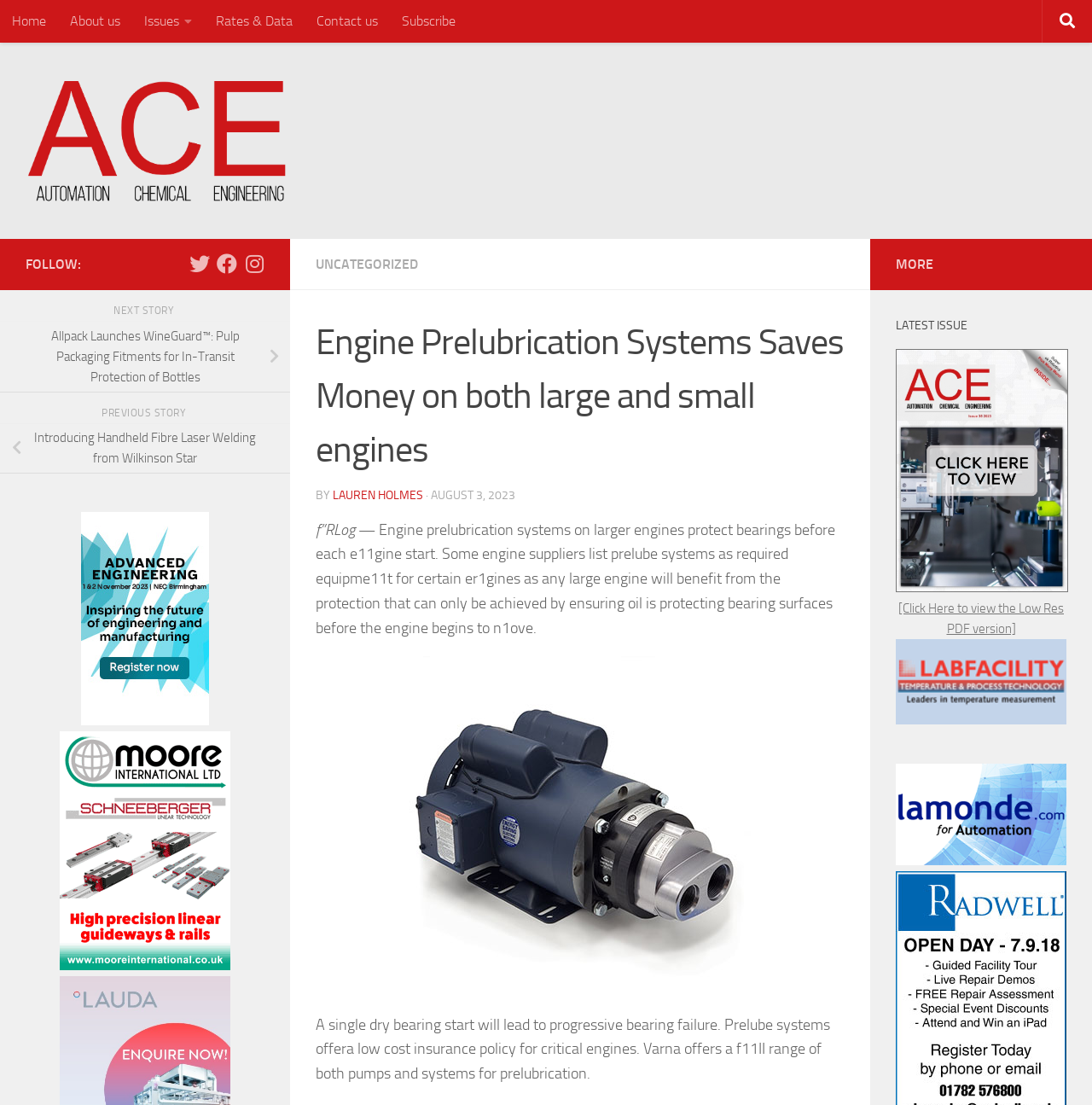Please use the details from the image to answer the following question comprehensively:
What is the main topic of this webpage?

Based on the webpage's title and content, it appears to be discussing engine prelubrication systems, specifically how they can save money on both large and small engines.